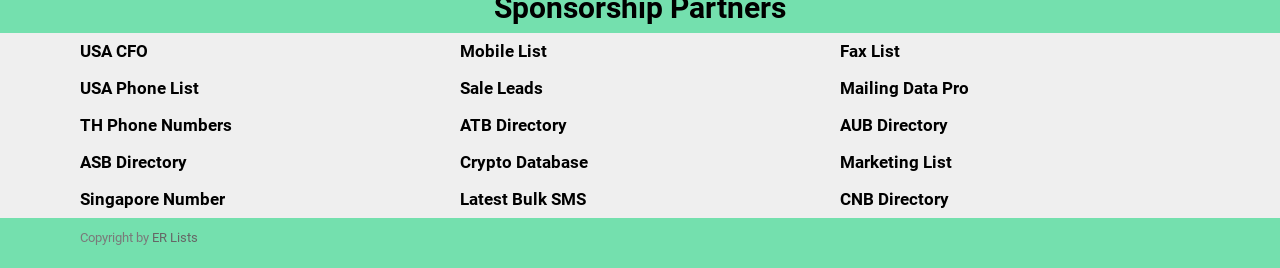Identify the bounding box coordinates for the UI element described as: "Mobile List".

[0.359, 0.152, 0.427, 0.227]